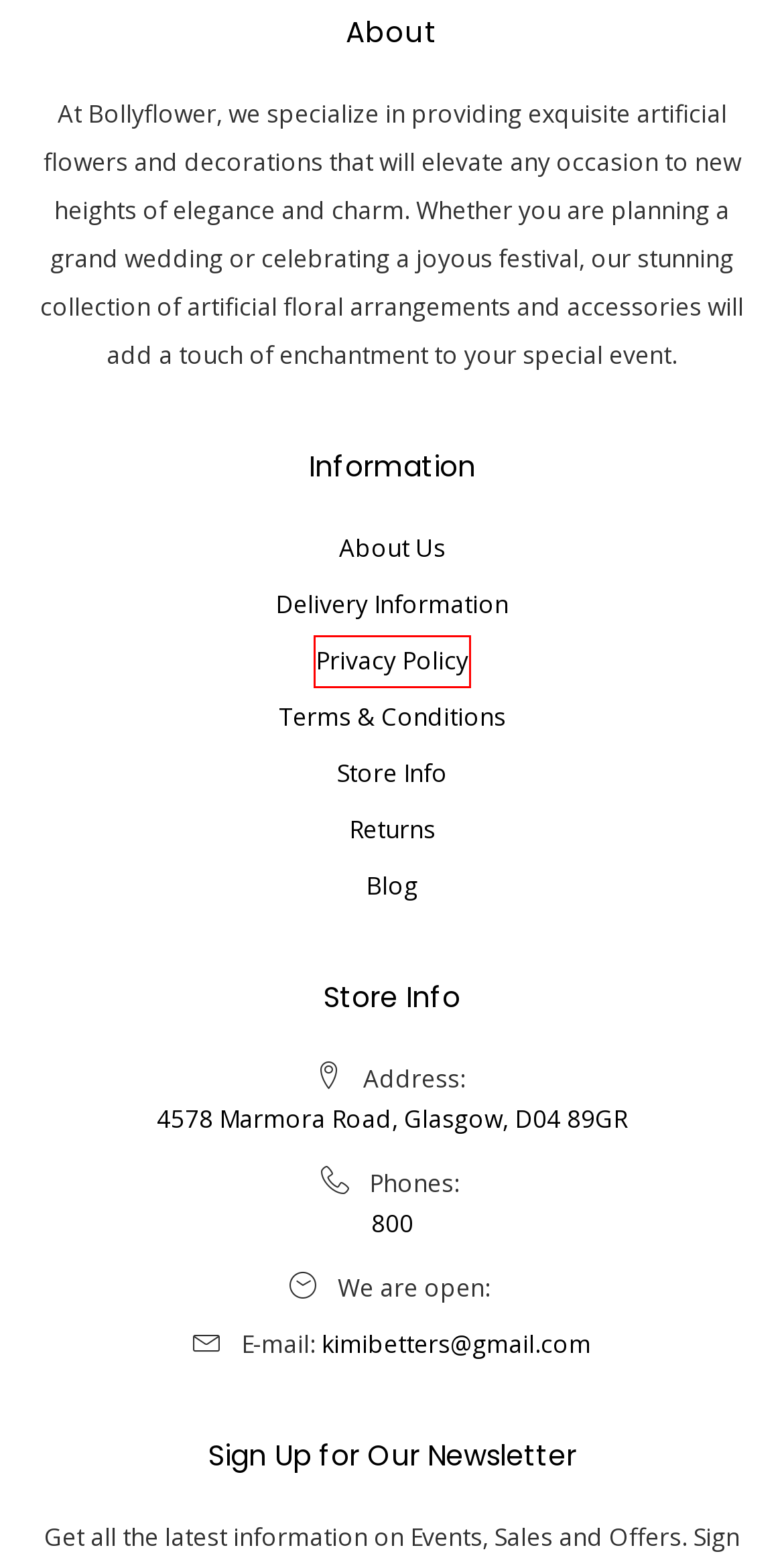Evaluate the webpage screenshot and identify the element within the red bounding box. Select the webpage description that best fits the new webpage after clicking the highlighted element. Here are the candidates:
A. Product Returns
B. Delivery Information
C. Contact Us
D. What do you use to hang metal wall art?
E. Privacy Policy
F. About Us
G. Terms & Conditions
H. Low Cost Simple Wedding Stage Decoration

E